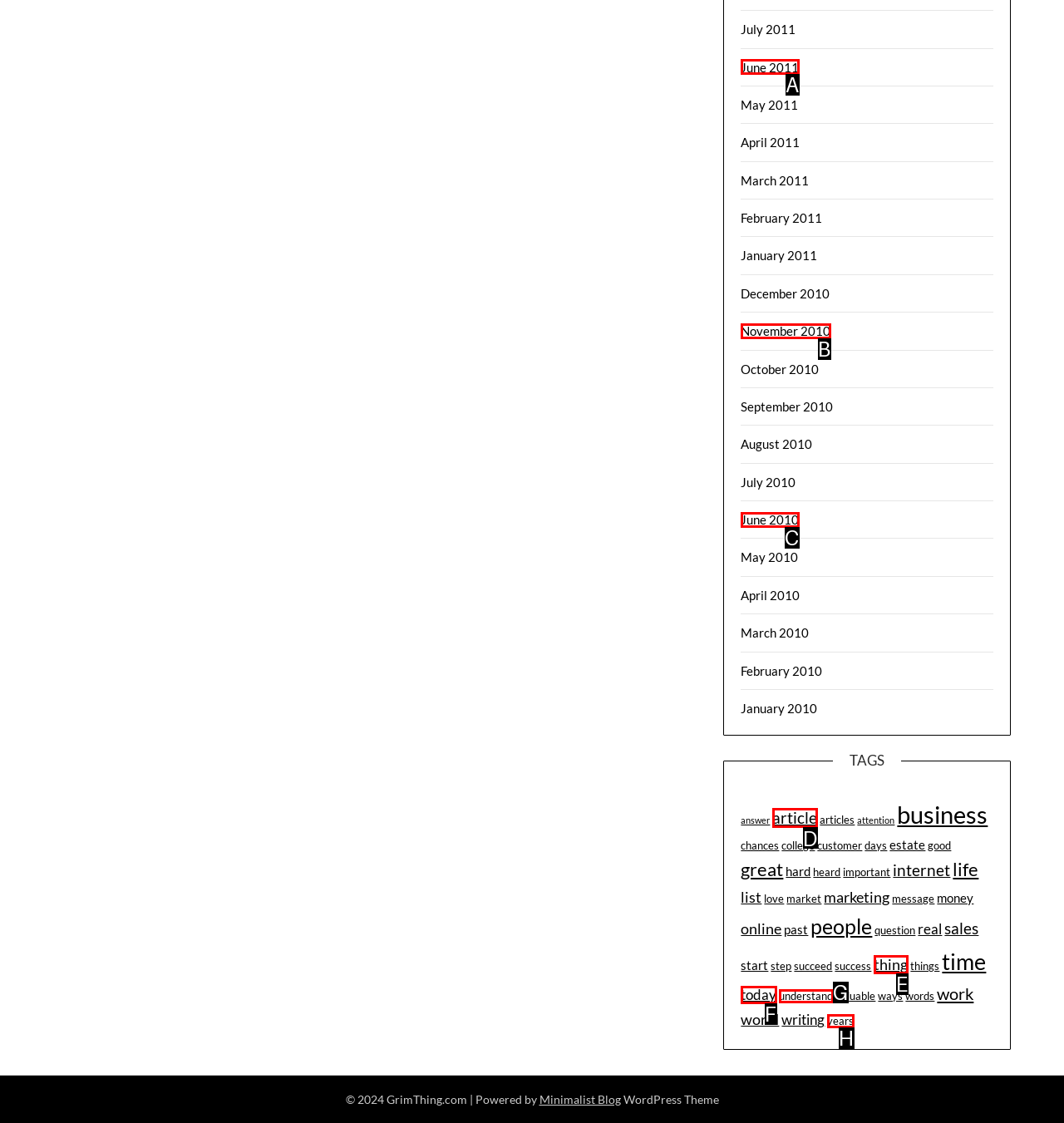Select the correct HTML element to complete the following task: View articles
Provide the letter of the choice directly from the given options.

D